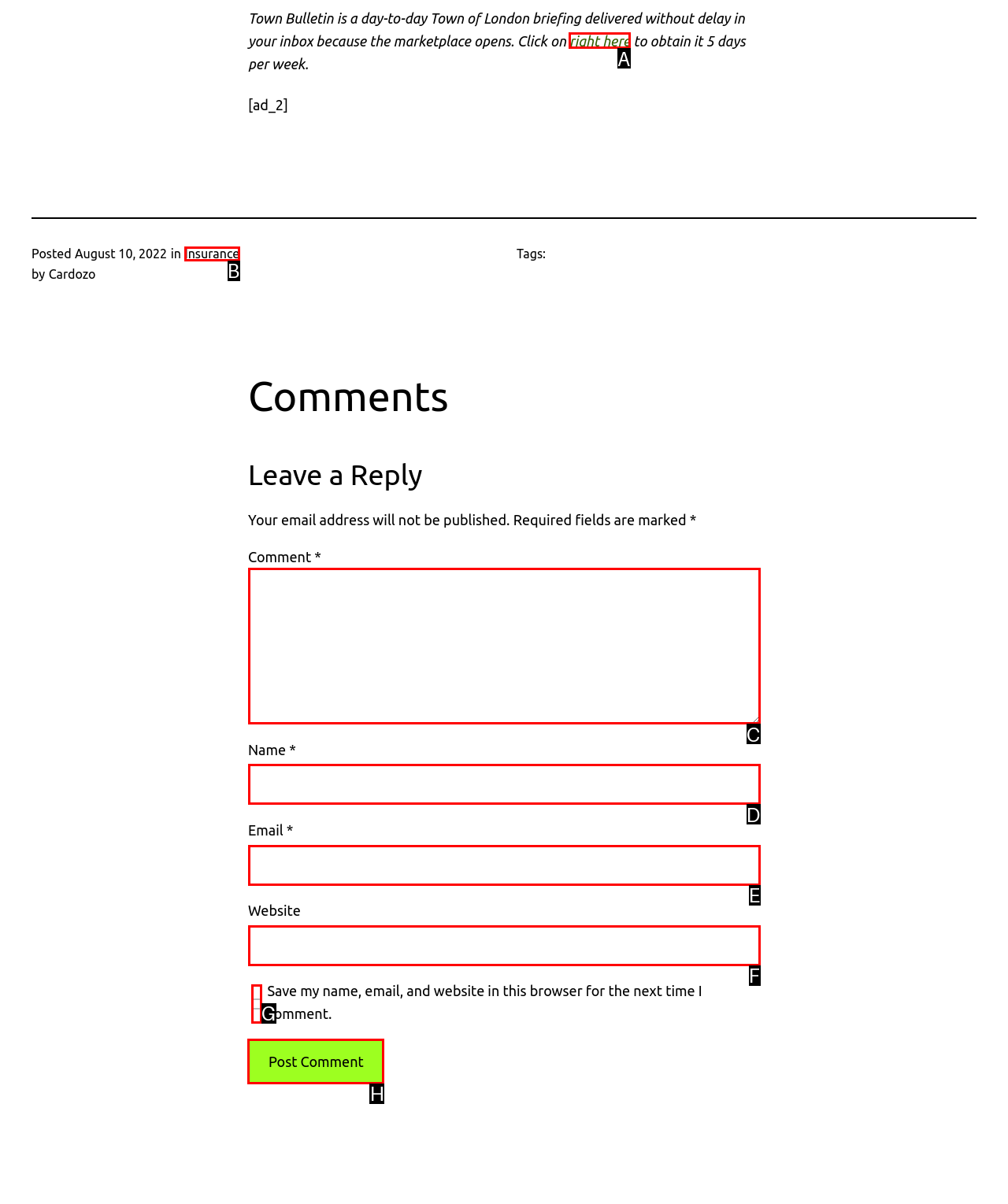Select the UI element that should be clicked to execute the following task: Click on the 'Post Comment' button
Provide the letter of the correct choice from the given options.

H